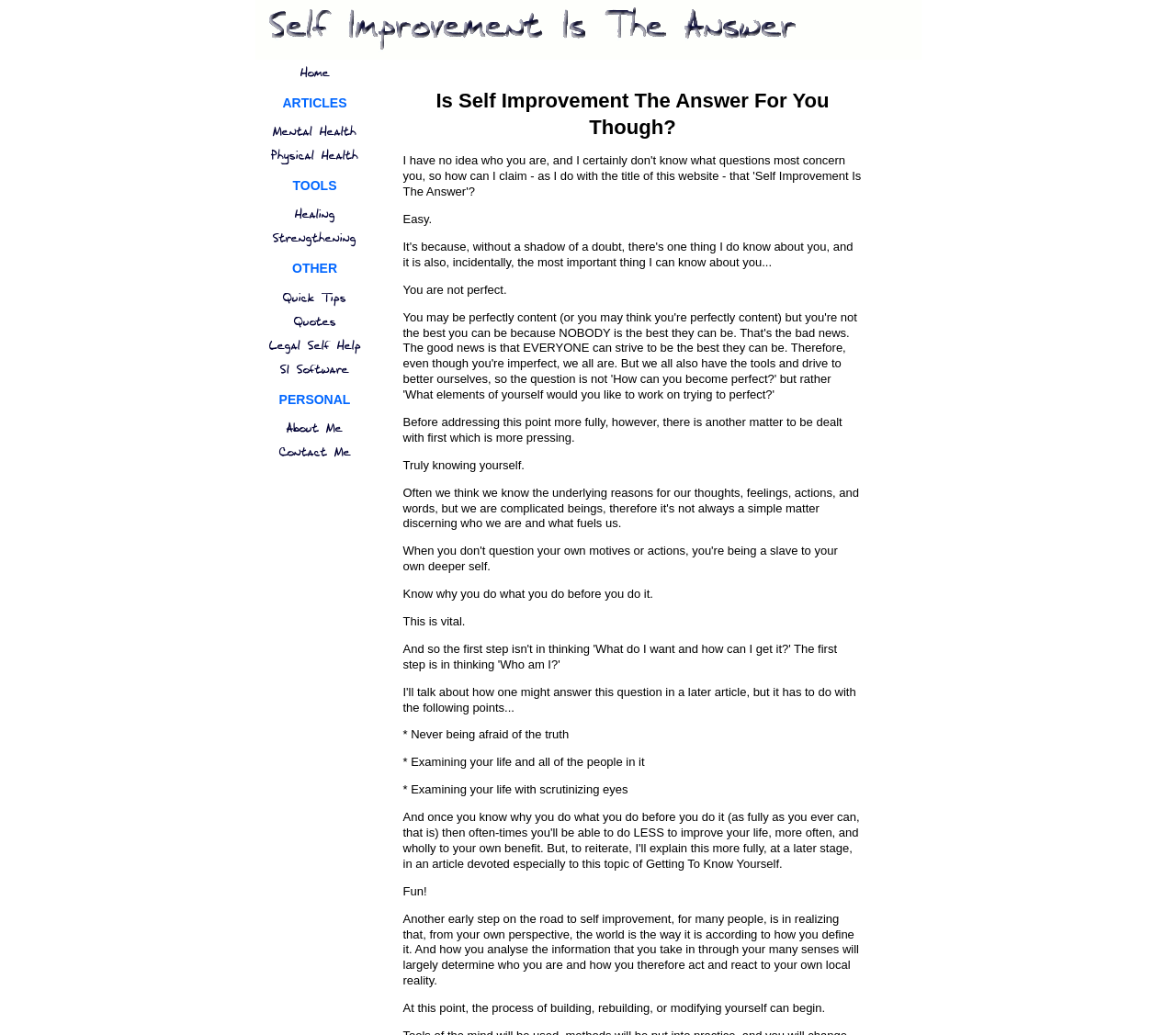Find the bounding box coordinates of the element I should click to carry out the following instruction: "go to home page".

[0.217, 0.059, 0.318, 0.083]